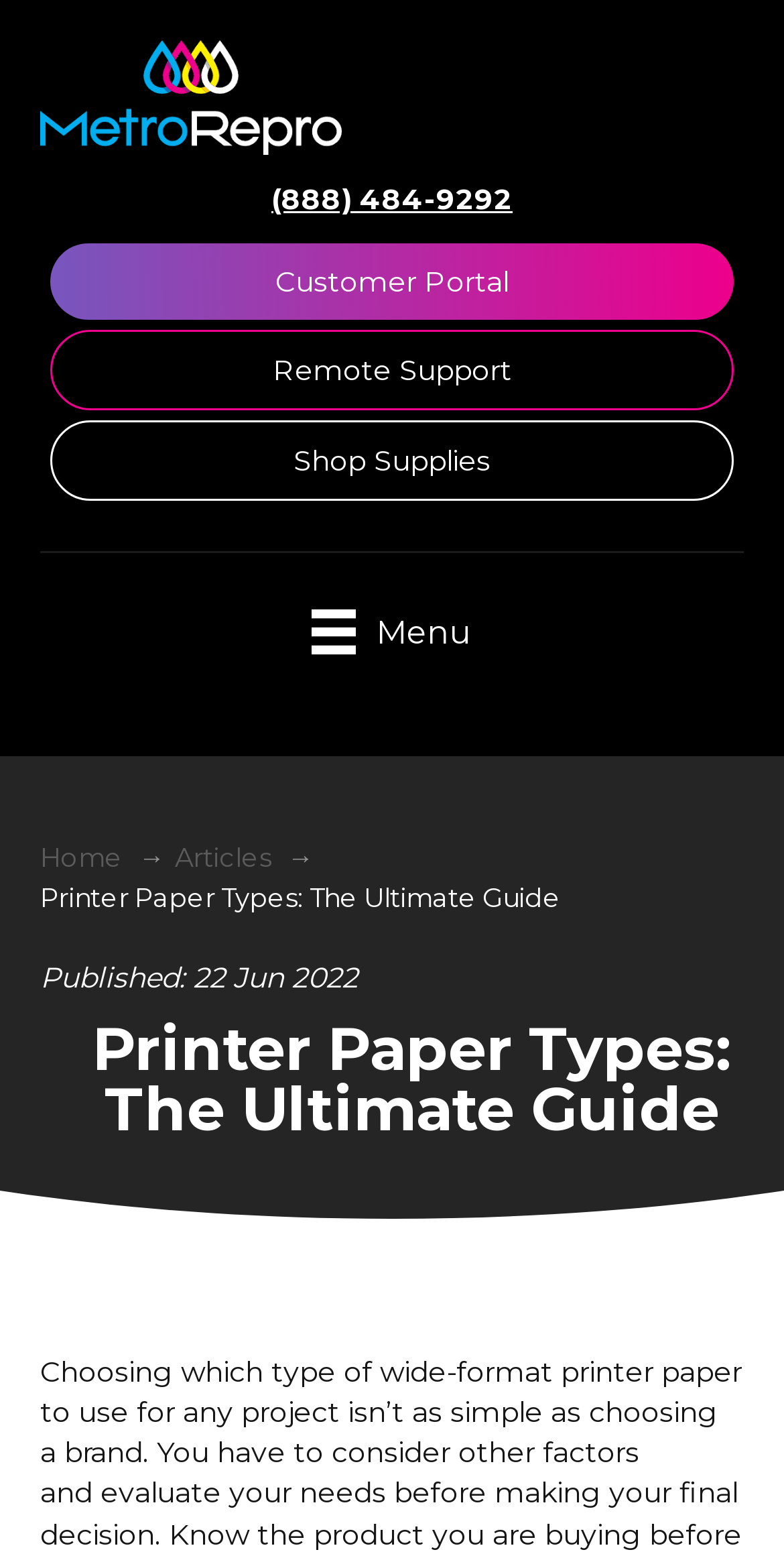Can you determine the bounding box coordinates of the area that needs to be clicked to fulfill the following instruction: "View the article about wide-format printer"?

[0.474, 0.869, 0.833, 0.893]